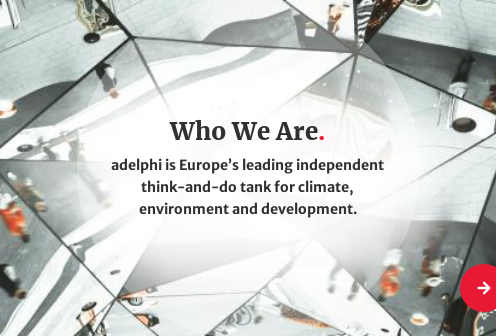Respond to the question below with a concise word or phrase:
What is the focus of adelphi?

environment and development